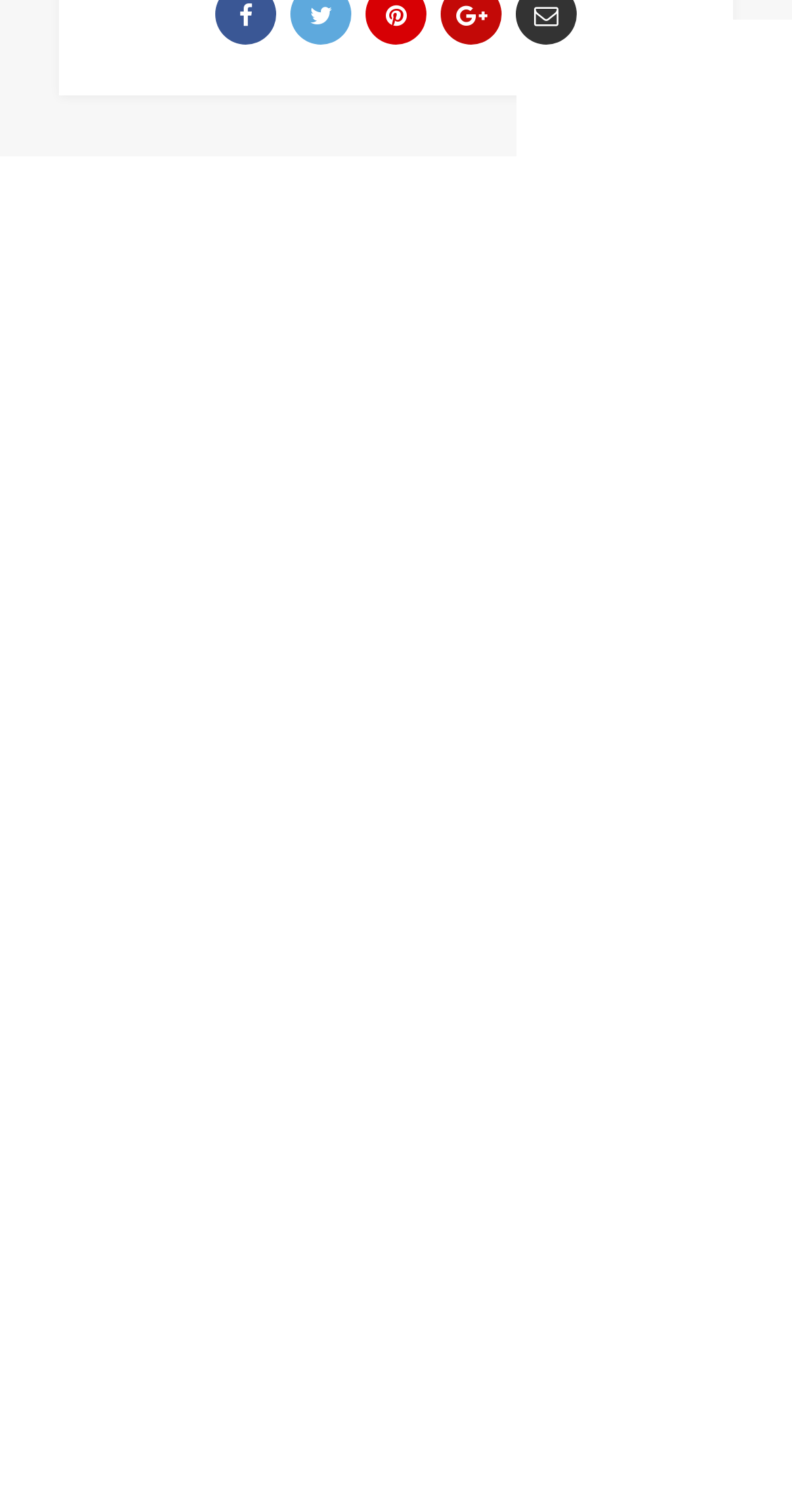What is the last link on the webpage?
Answer the question using a single word or phrase, according to the image.

Walmart